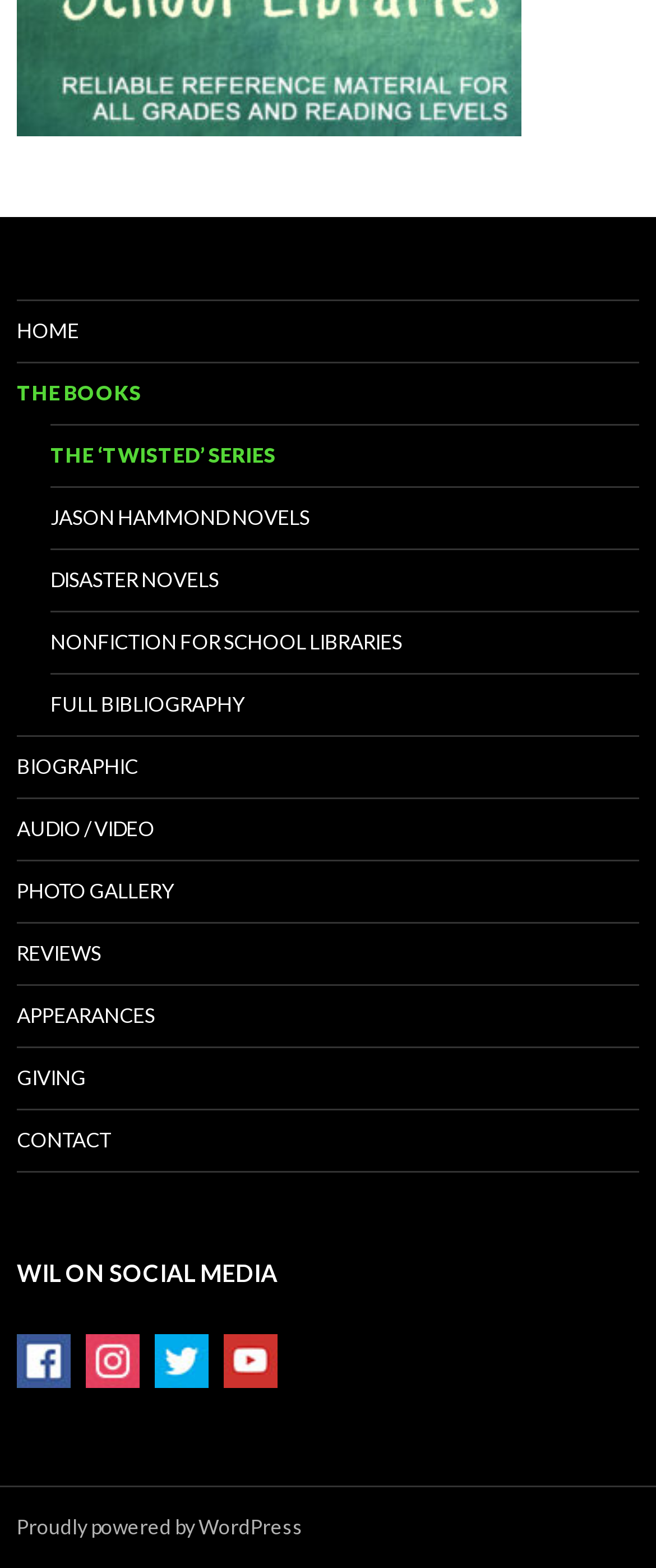What is the platform that powers this website?
Answer the question with as much detail as possible.

I looked at the footer of the website and found a link that says 'Proudly powered by WordPress', which indicates that the platform that powers this website is WordPress.